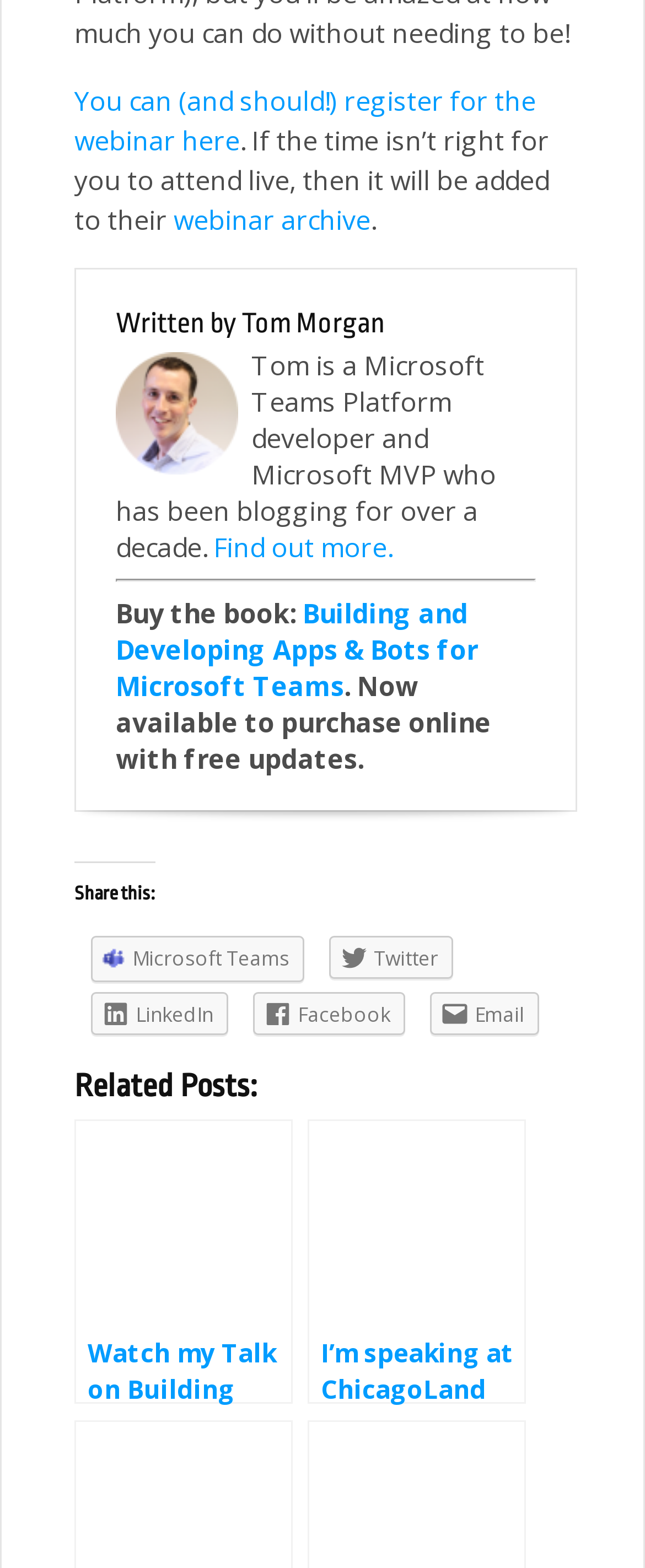Please analyze the image and provide a thorough answer to the question:
What is the name of the book?

The link 'Building and Developing Apps & Bots for Microsoft Teams' is described as 'Buy the book:' which indicates that it is the name of the book.